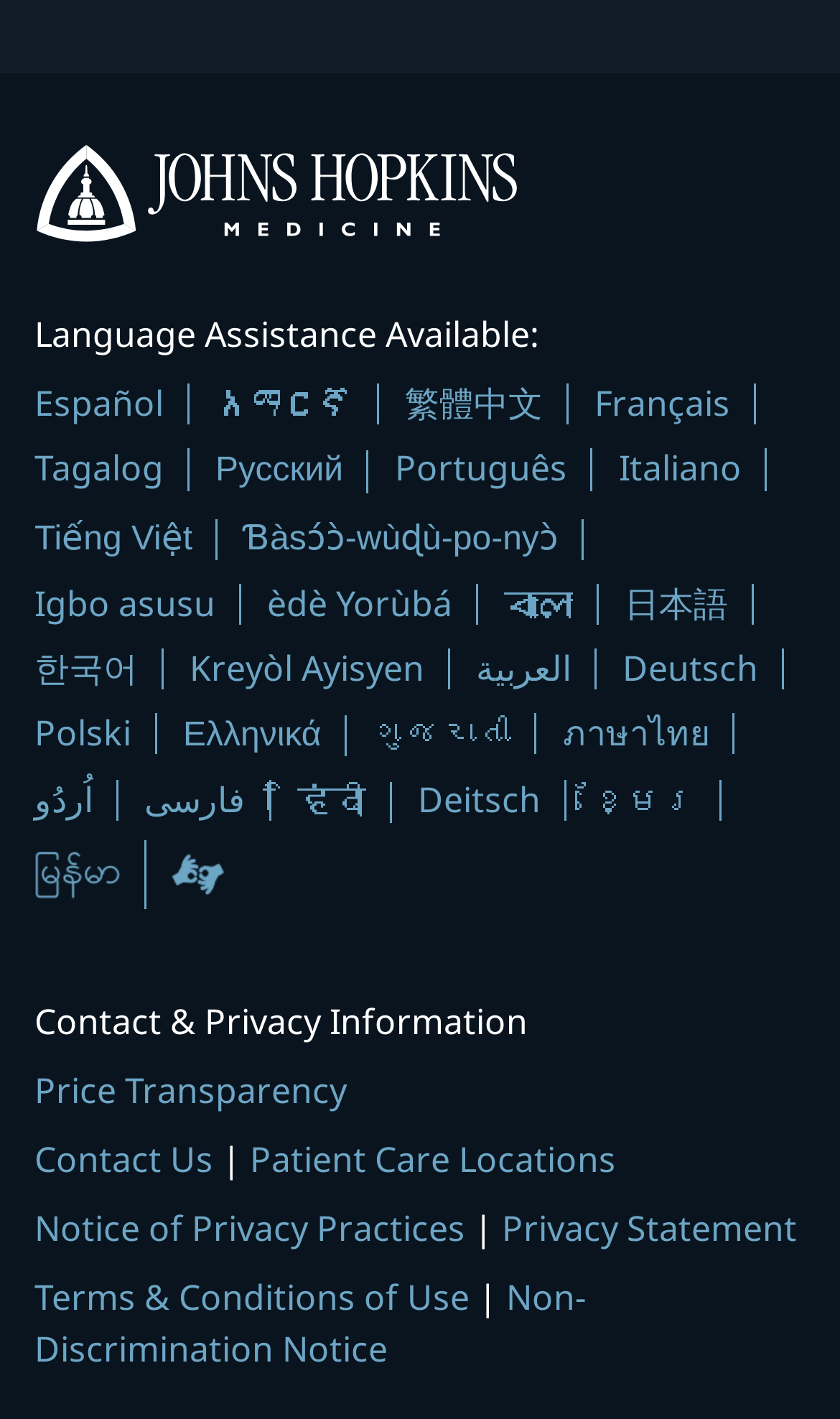Identify the bounding box of the HTML element described as: "Non-Discrimination Notice".

[0.041, 0.898, 0.697, 0.968]